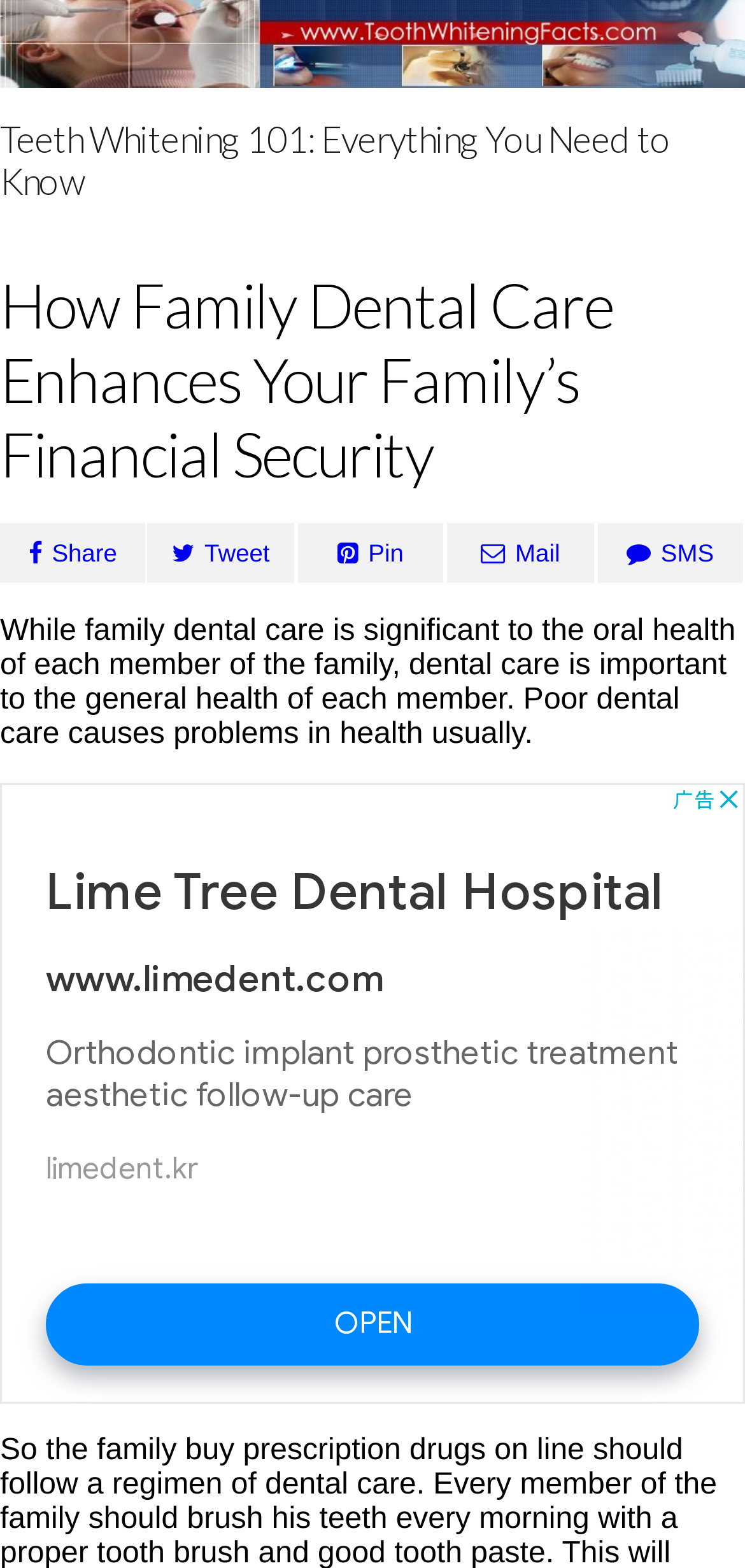Carefully examine the image and provide an in-depth answer to the question: How many social media sharing options are available?

There are four social media sharing options available, namely Share, Tweet, Pin, and Mail, as indicated by the link elements with the corresponding icons.